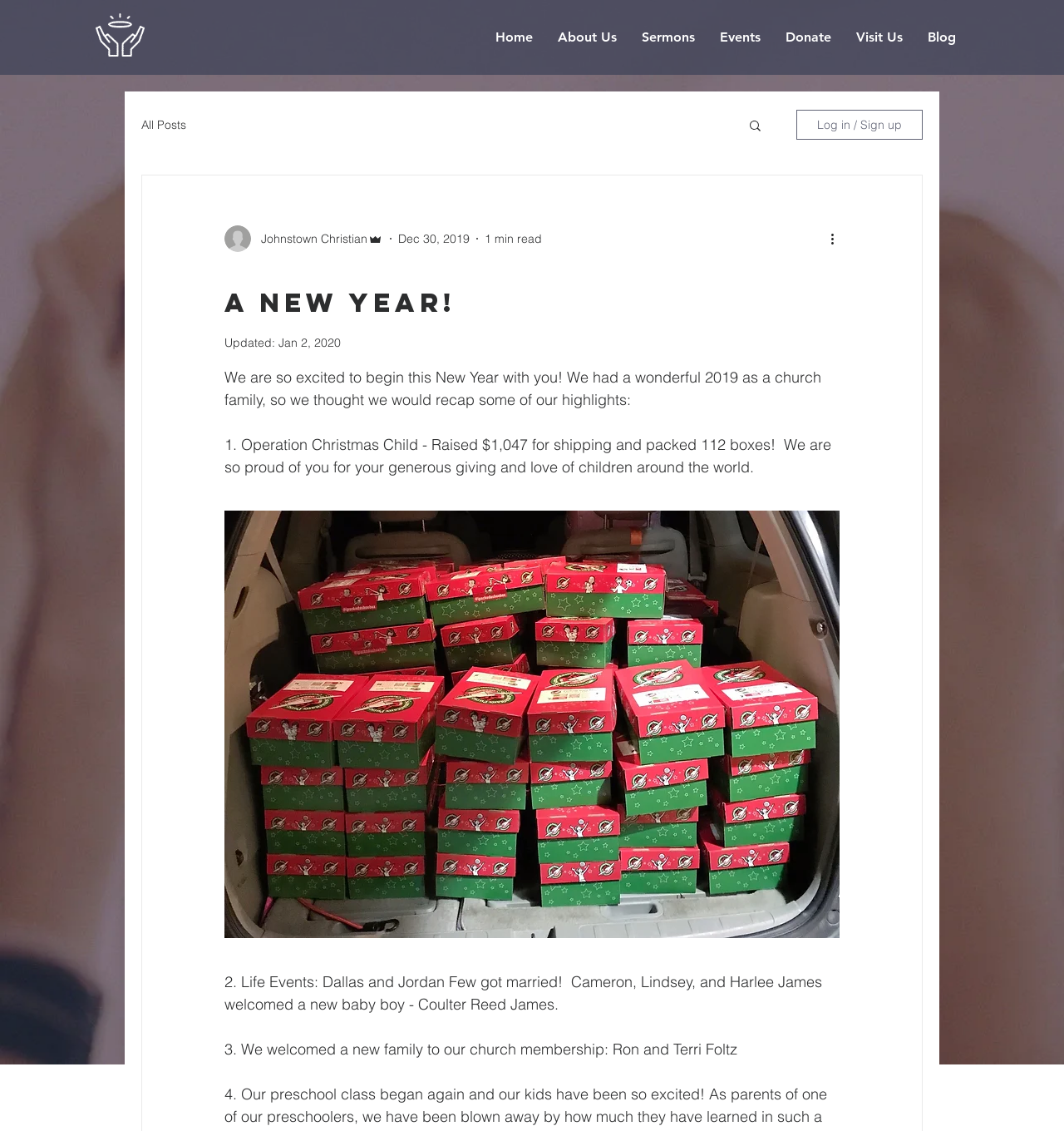Detail the various sections and features present on the webpage.

The webpage is a blog post titled "A New Year!" from a church's website. At the top left, there is a "Praise Hands" icon, which is an image with a link. Next to it, there is a navigation menu with links to different sections of the website, including "Home", "About Us", "Sermons", "Events", "Donate", "Visit Us", and "Blog".

Below the navigation menu, there is a secondary navigation menu with a link to "All Posts" and a search button with a magnifying glass icon. On the right side of the page, there is a button to "Log in / Sign up".

The main content of the page is a blog post with a heading "A New Year!" and a subheading "Updated: Jan 2, 2020". The post starts with a brief introduction, followed by a list of highlights from the previous year, including "Operation Christmas Child", "Life Events", and welcoming a new family to the church membership. Each highlight is described in a few sentences.

There are no images in the main content of the page, but there are several icons and images used as buttons or decorations throughout the page.